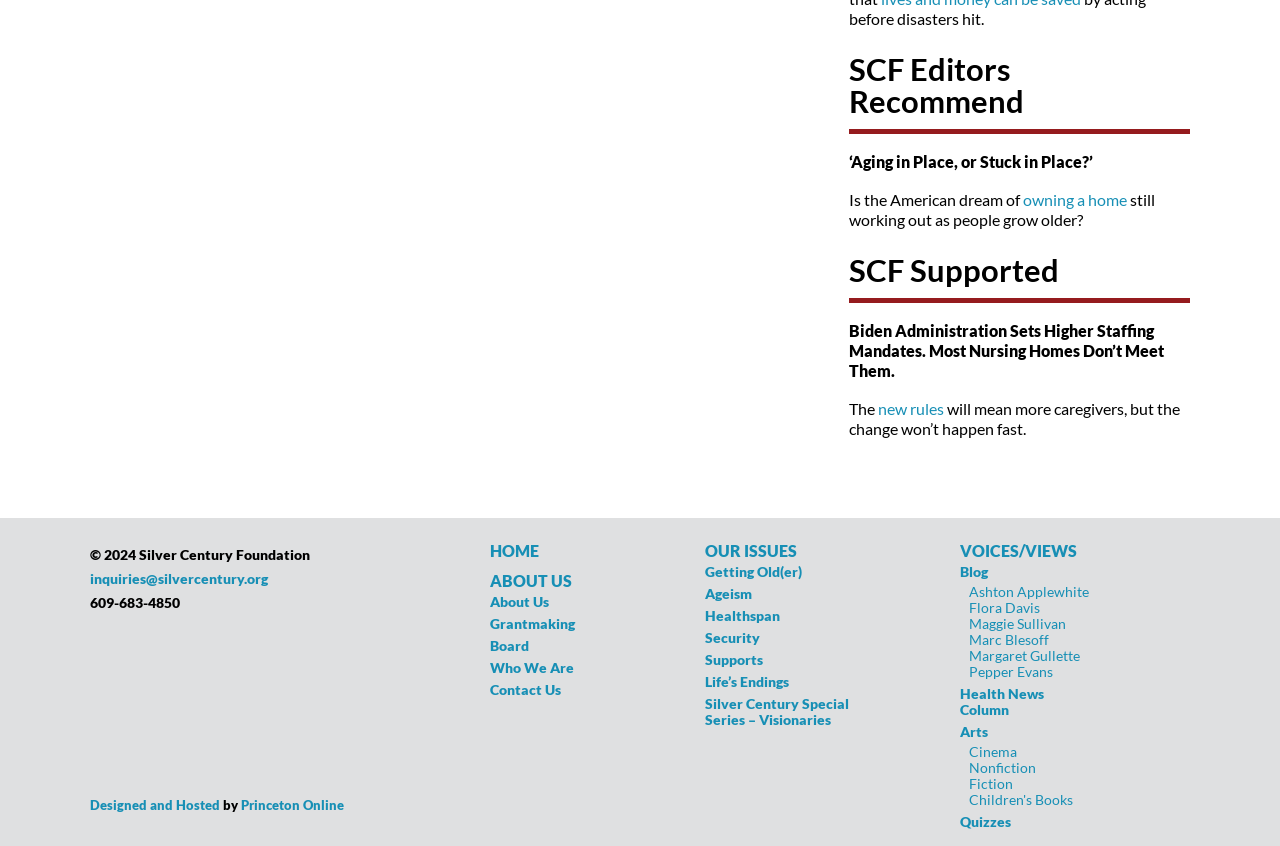Specify the bounding box coordinates of the area that needs to be clicked to achieve the following instruction: "Visit 'About Us'".

[0.383, 0.675, 0.447, 0.698]